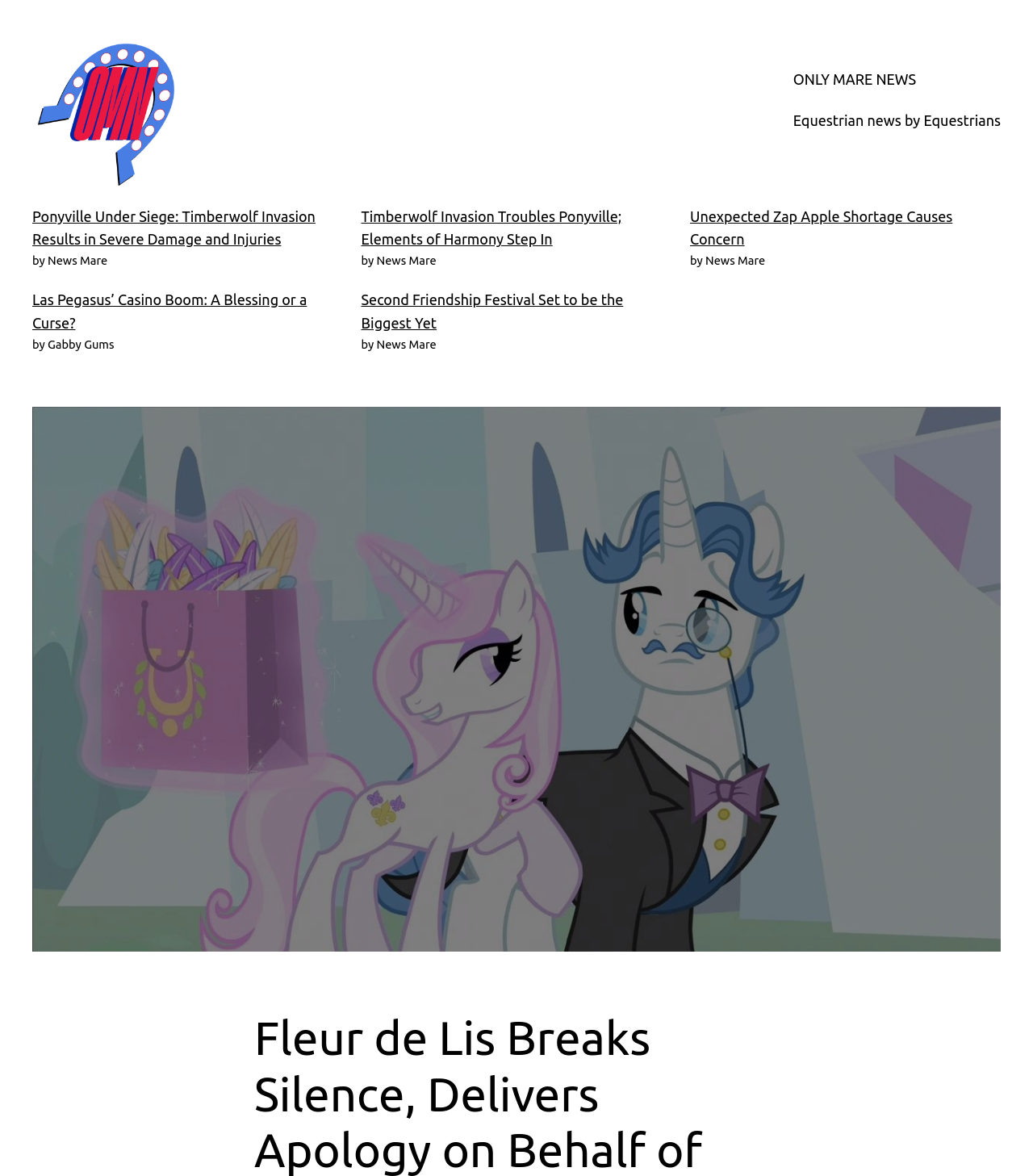What is the name of the author who wrote the article 'Las Pegasus’ Casino Boom: A Blessing or a Curse?'?
Answer the question with detailed information derived from the image.

The author of the article can be found by looking at the text below the article title, which says 'by Gabby Gums'.